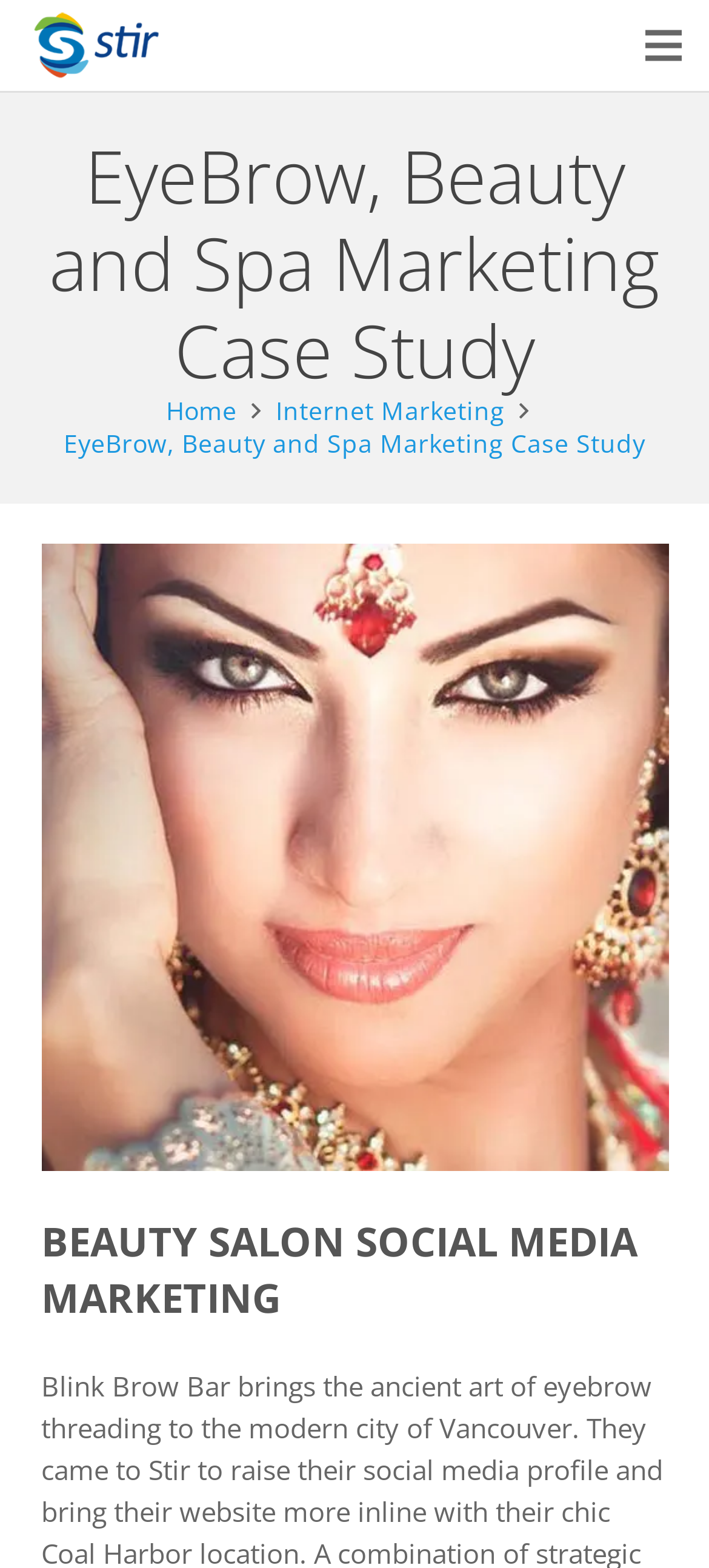Determine the bounding box coordinates for the HTML element described here: "Internet Marketing".

[0.388, 0.251, 0.712, 0.272]